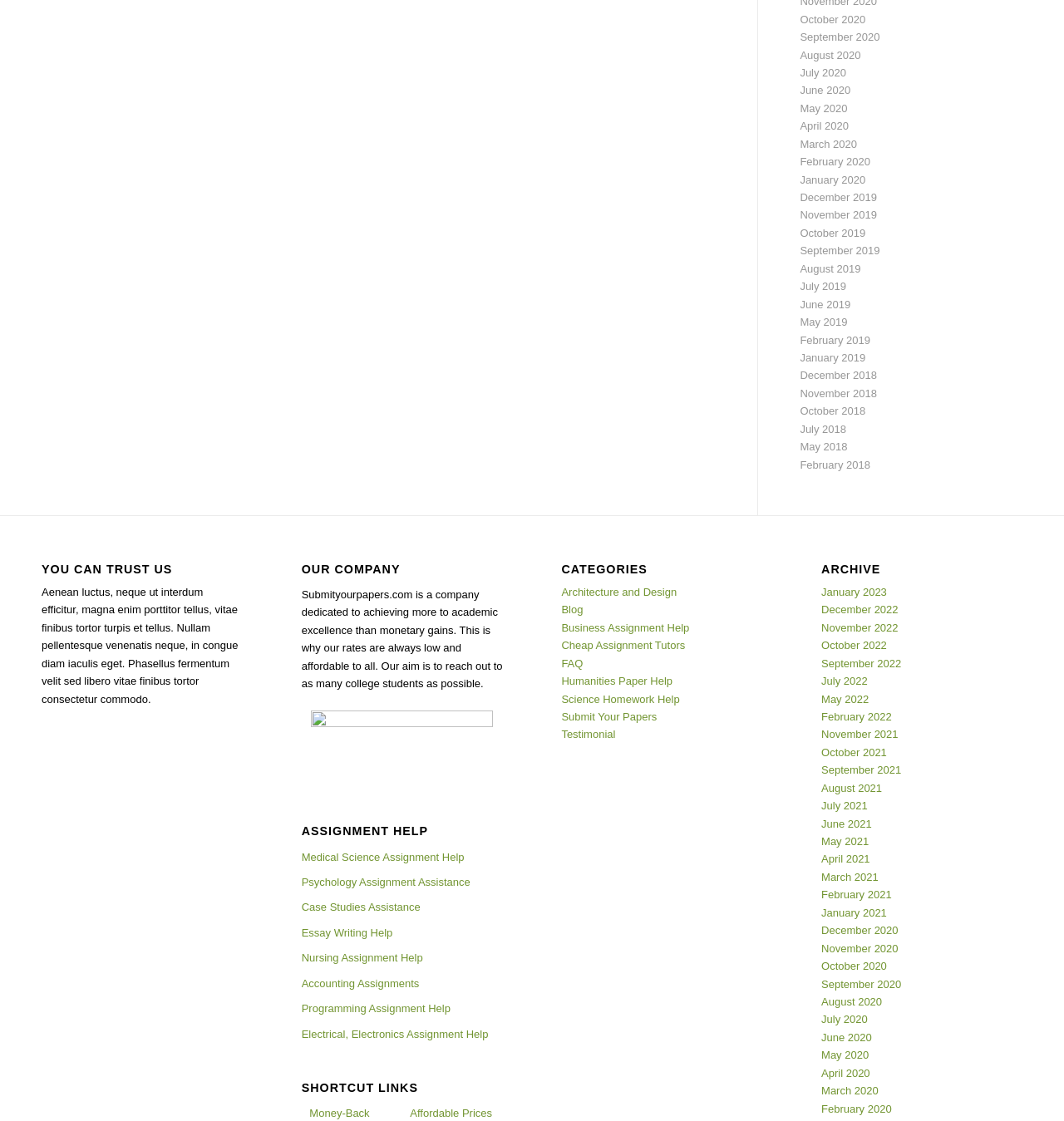Using the webpage screenshot, find the UI element described by October 2021. Provide the bounding box coordinates in the format (top-left x, top-left y, bottom-right x, bottom-right y), ensuring all values are floating point numbers between 0 and 1.

[0.772, 0.666, 0.833, 0.677]